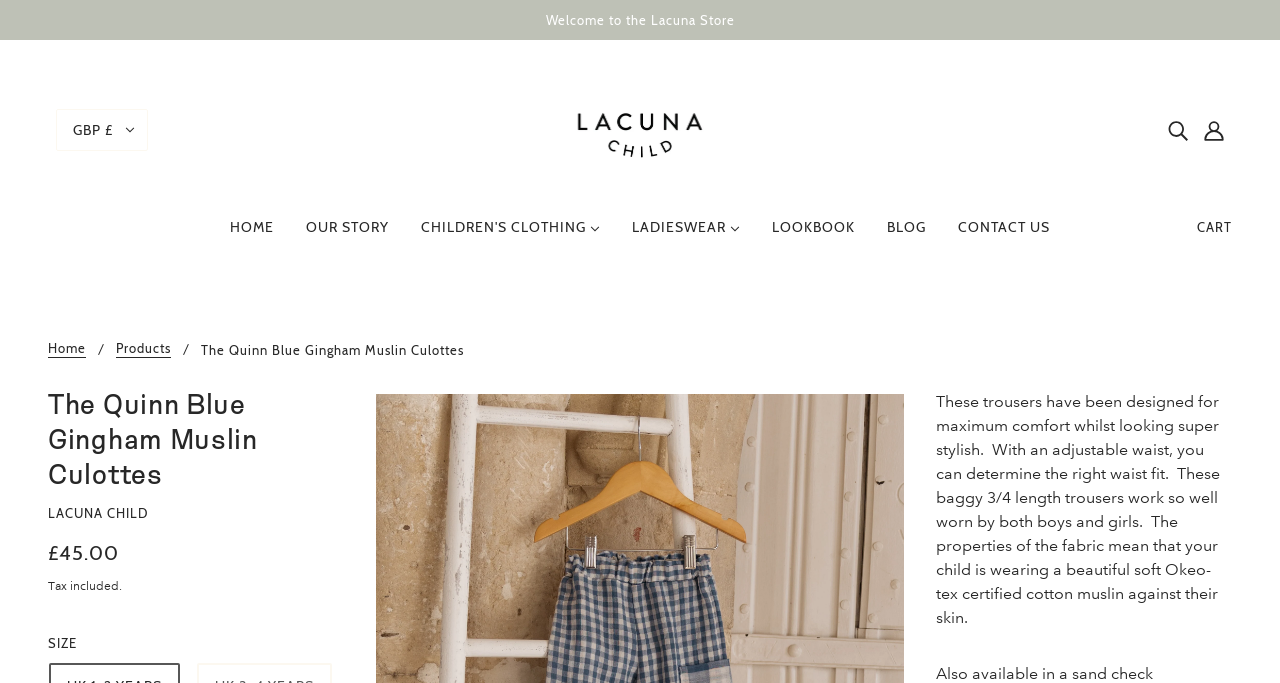What is the name of the online store? Analyze the screenshot and reply with just one word or a short phrase.

Lacuna Child